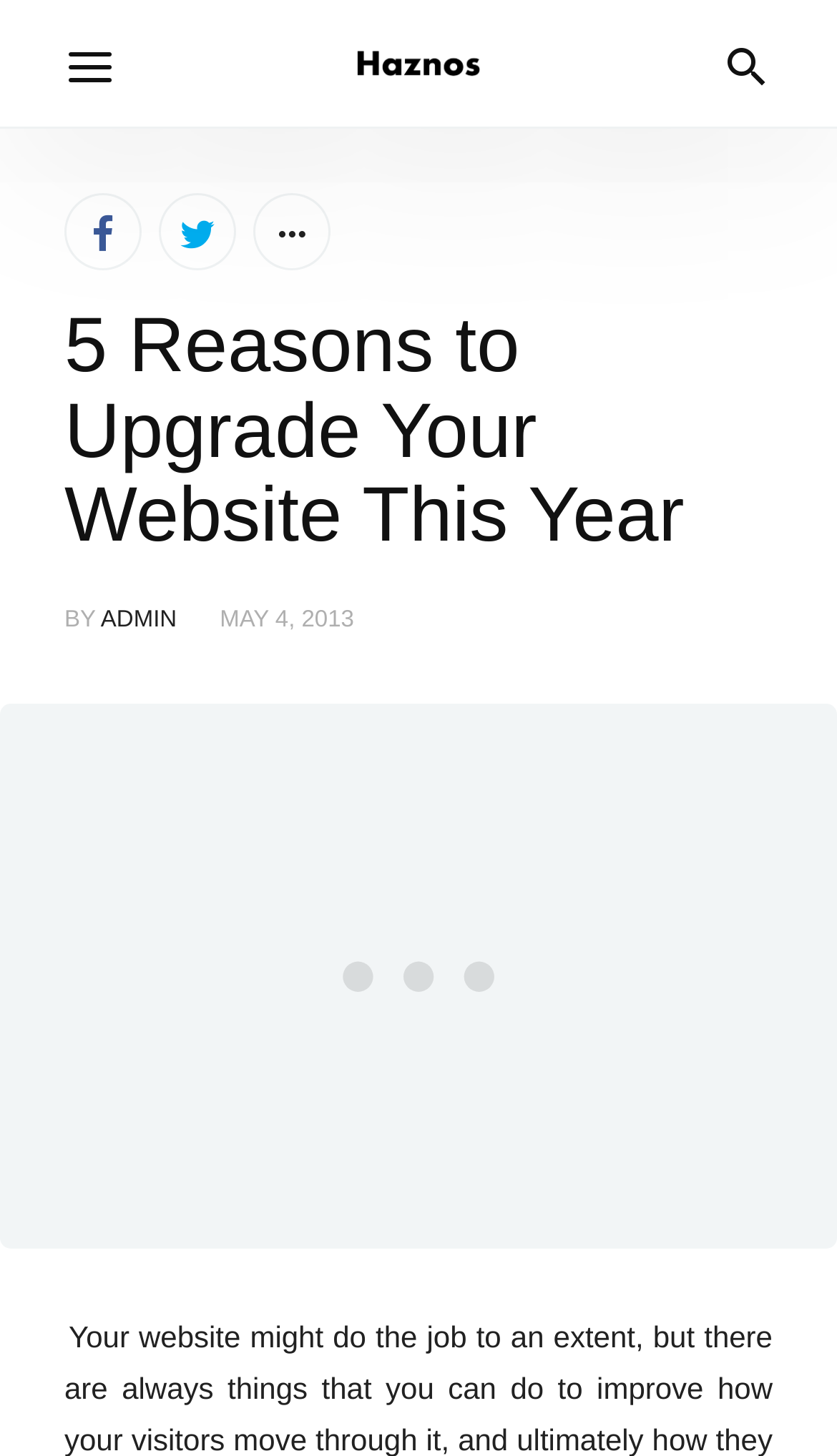Please identify the bounding box coordinates of the element on the webpage that should be clicked to follow this instruction: "check the date". The bounding box coordinates should be given as four float numbers between 0 and 1, formatted as [left, top, right, bottom].

[0.263, 0.417, 0.423, 0.434]